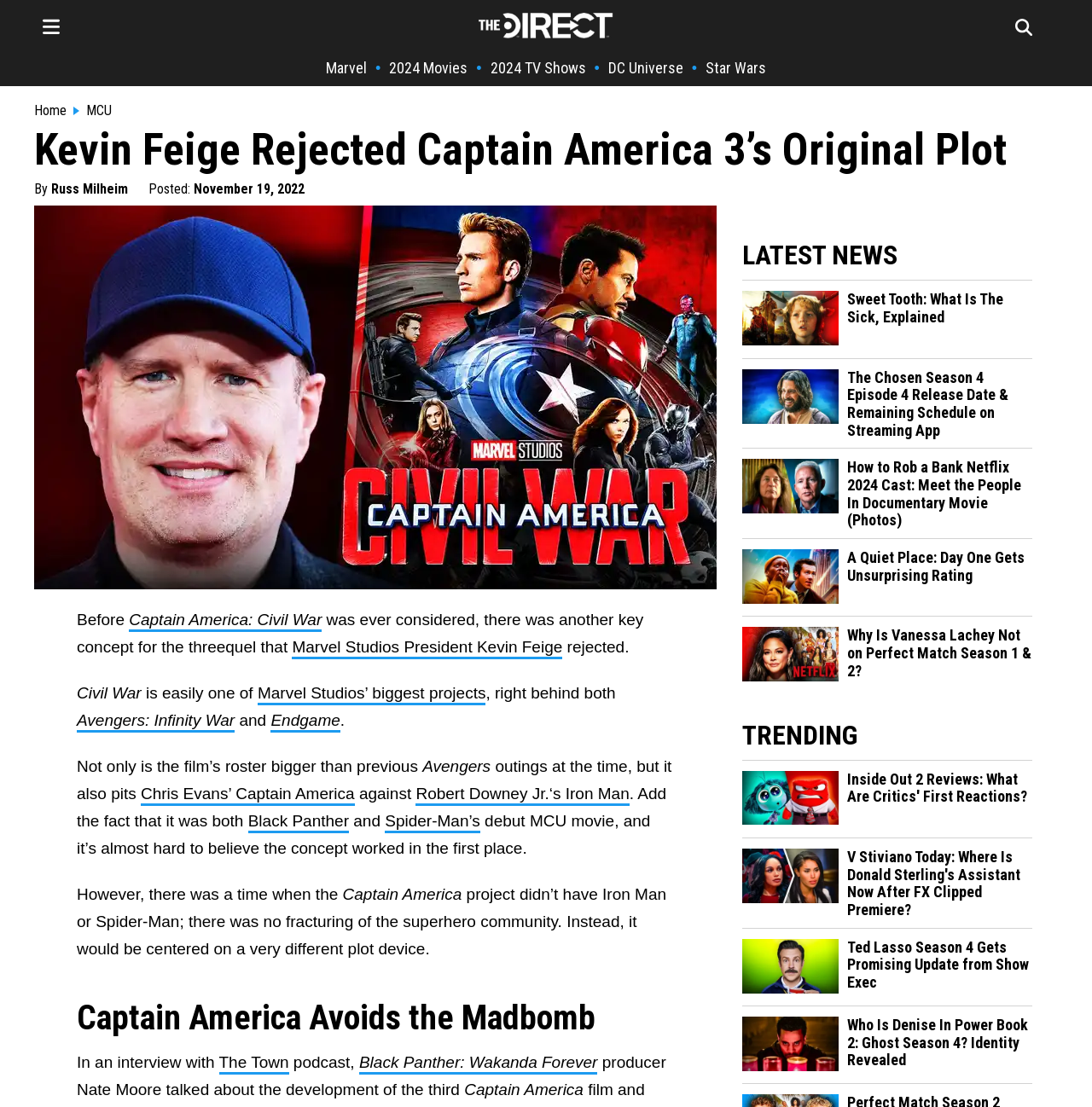Locate the bounding box coordinates of the element that should be clicked to execute the following instruction: "Click on the link to The Direct Homepage".

[0.438, 0.024, 0.562, 0.037]